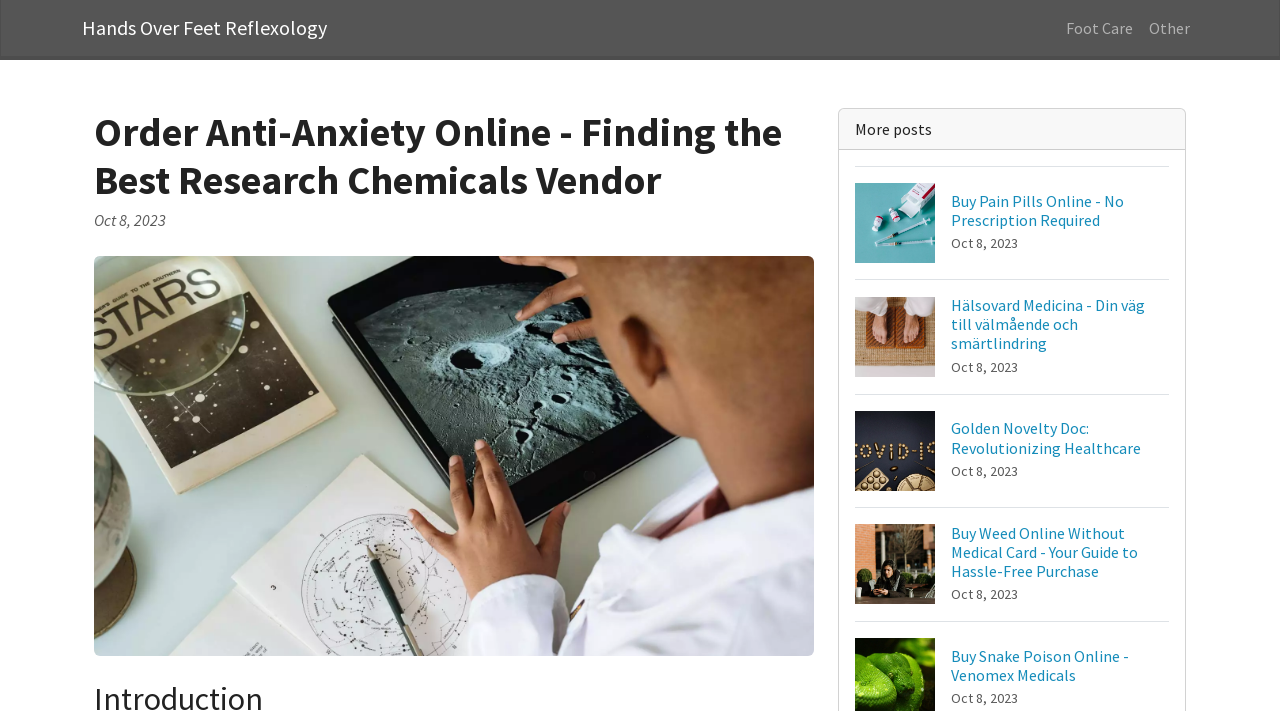How many articles or posts are listed on the webpage?
Look at the image and respond with a single word or a short phrase.

5